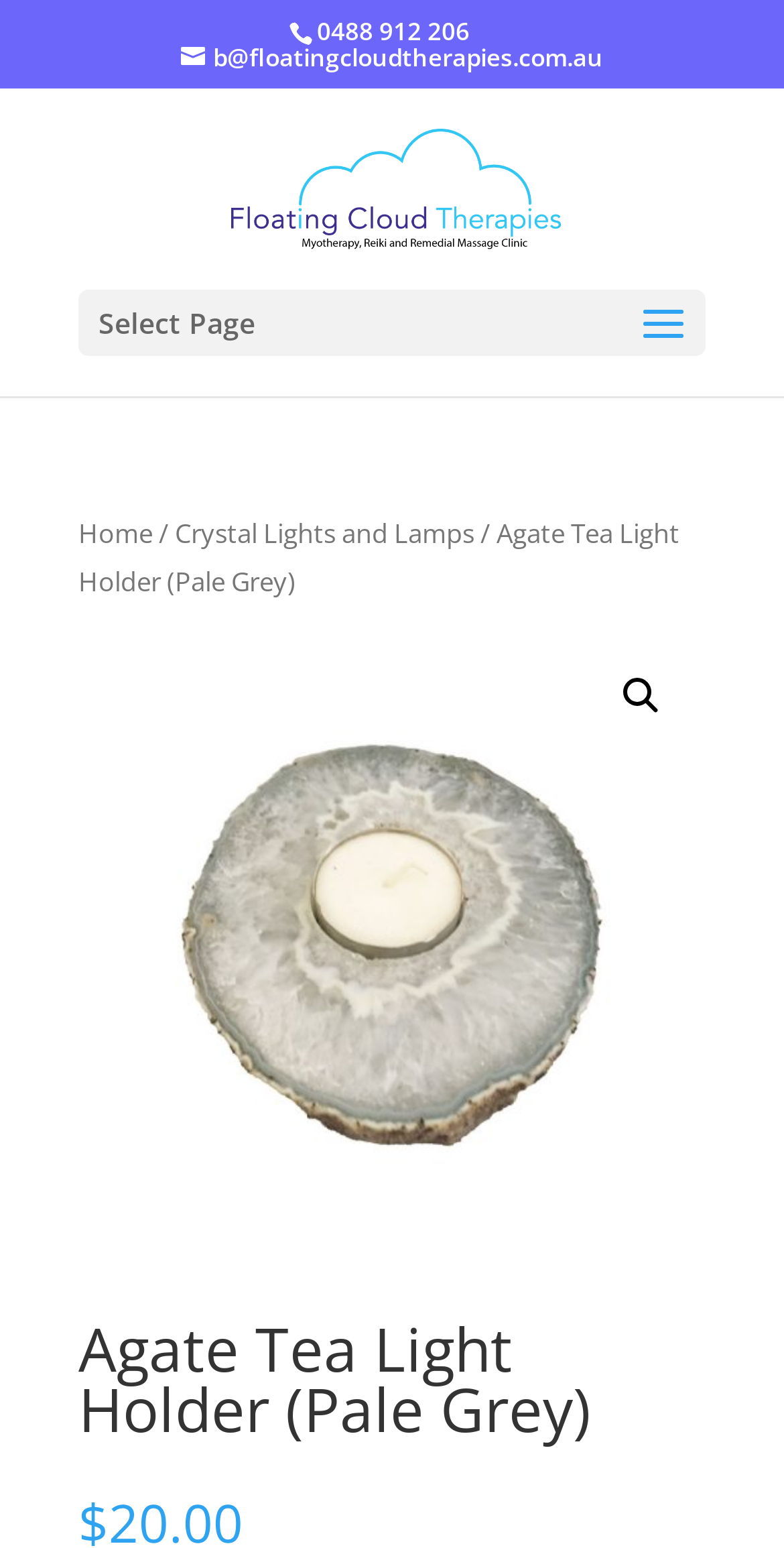Detail the various sections and features present on the webpage.

The webpage is about the Agate Tea Light Holder (Pale Grey) by Floating Cloud Therapies. At the top left, there is a link with an icon and the text "912 206". Next to it, there is a link with an email address "floatingcloudtherapies.com.au". Below these links, there is a larger link with the text "Floating Cloud Therapies" accompanied by an image with the same name.

On the left side of the page, there is a navigation menu with links to "Home", "Crystal Lights and Lamps", and the current page "Agate Tea Light Holder (Pale Grey)". These links are separated by forward slashes. Above the navigation menu, there is a "Select Page" button.

At the top right, there is a search icon 🔍. Below it, there is a large image that takes up most of the page's width. The image is likely a product image of the Agate Tea Light Holder (Pale Grey).

At the bottom of the page, there is a heading with the product name "Agate Tea Light Holder (Pale Grey)".